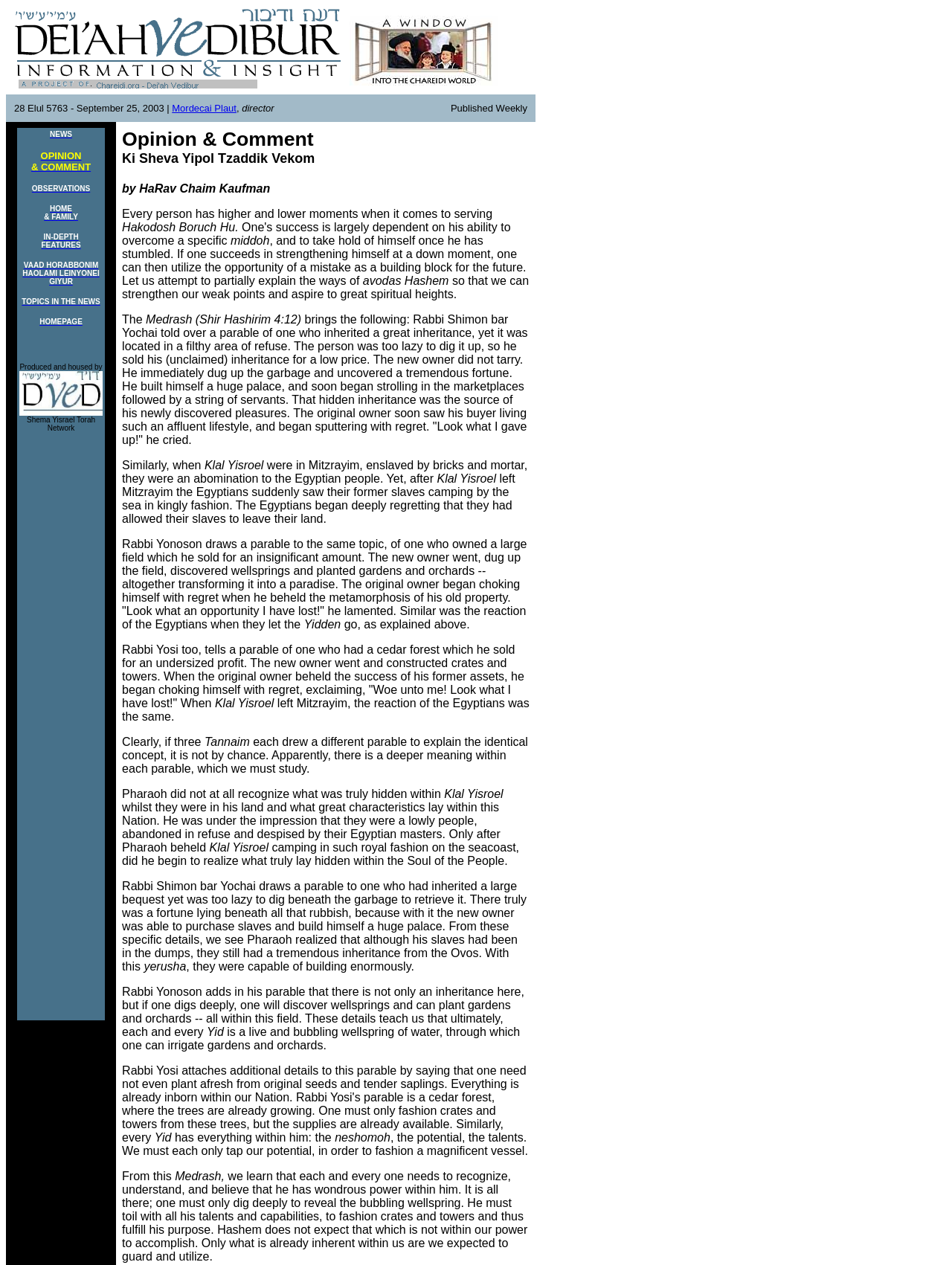Who is the director of the publication?
Answer the question with just one word or phrase using the image.

Mordecai Plaut